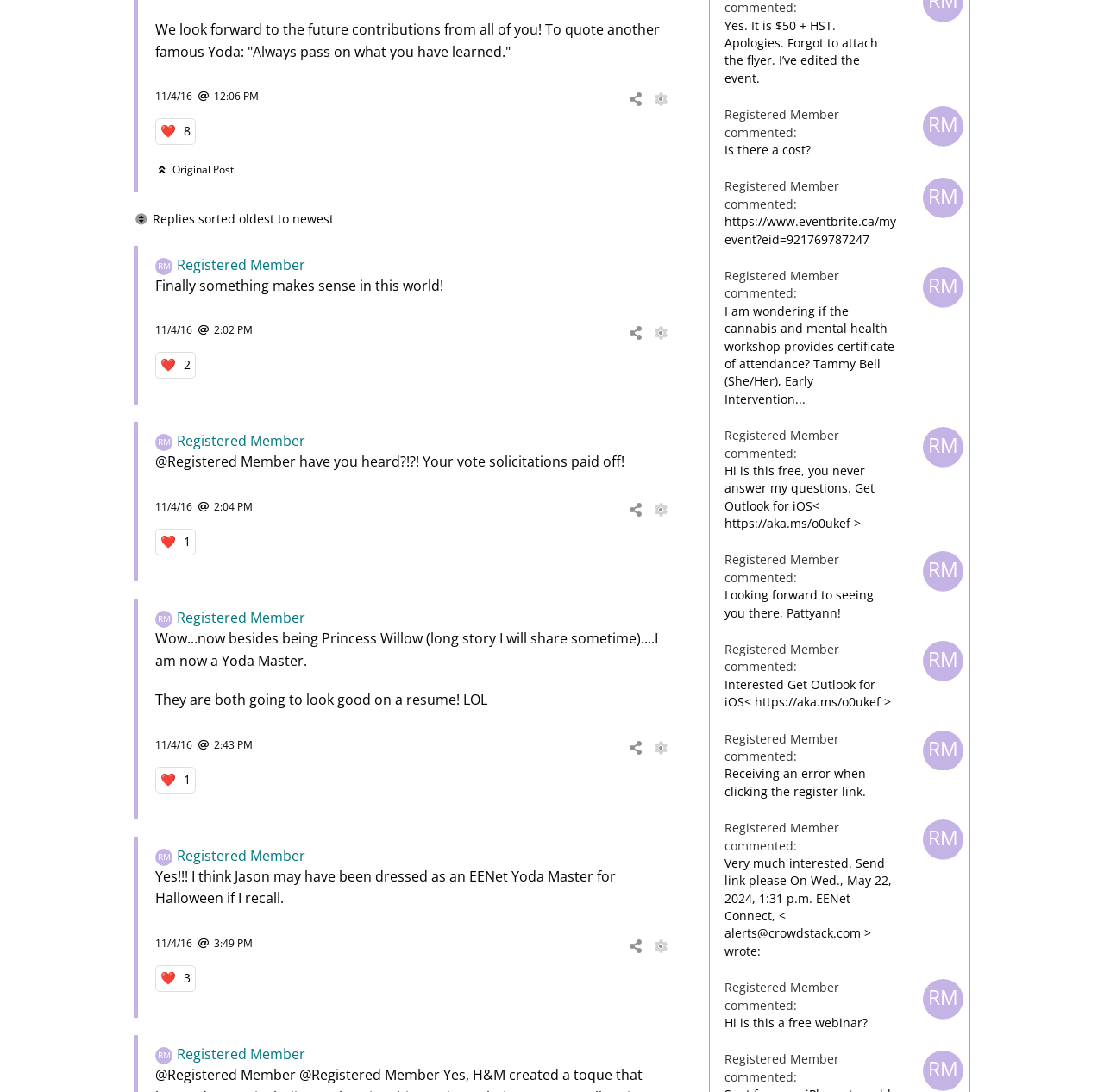Specify the bounding box coordinates (top-left x, top-left y, bottom-right x, bottom-right y) of the UI element in the screenshot that matches this description: 11/4/162:43 PM

[0.141, 0.675, 0.229, 0.689]